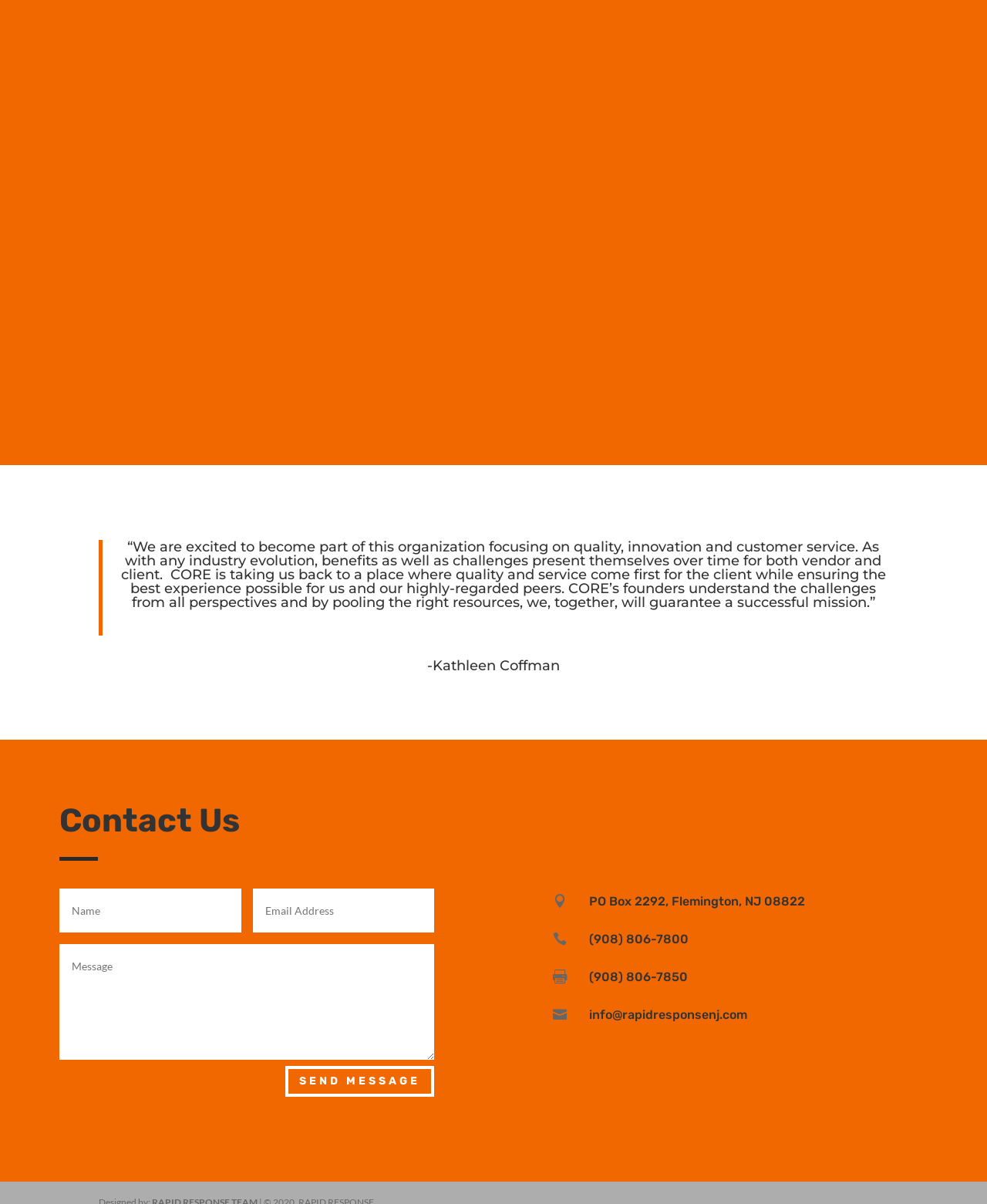What is the email address for Rapid Response? Analyze the screenshot and reply with just one word or a short phrase.

info@rapidresponsenj.com